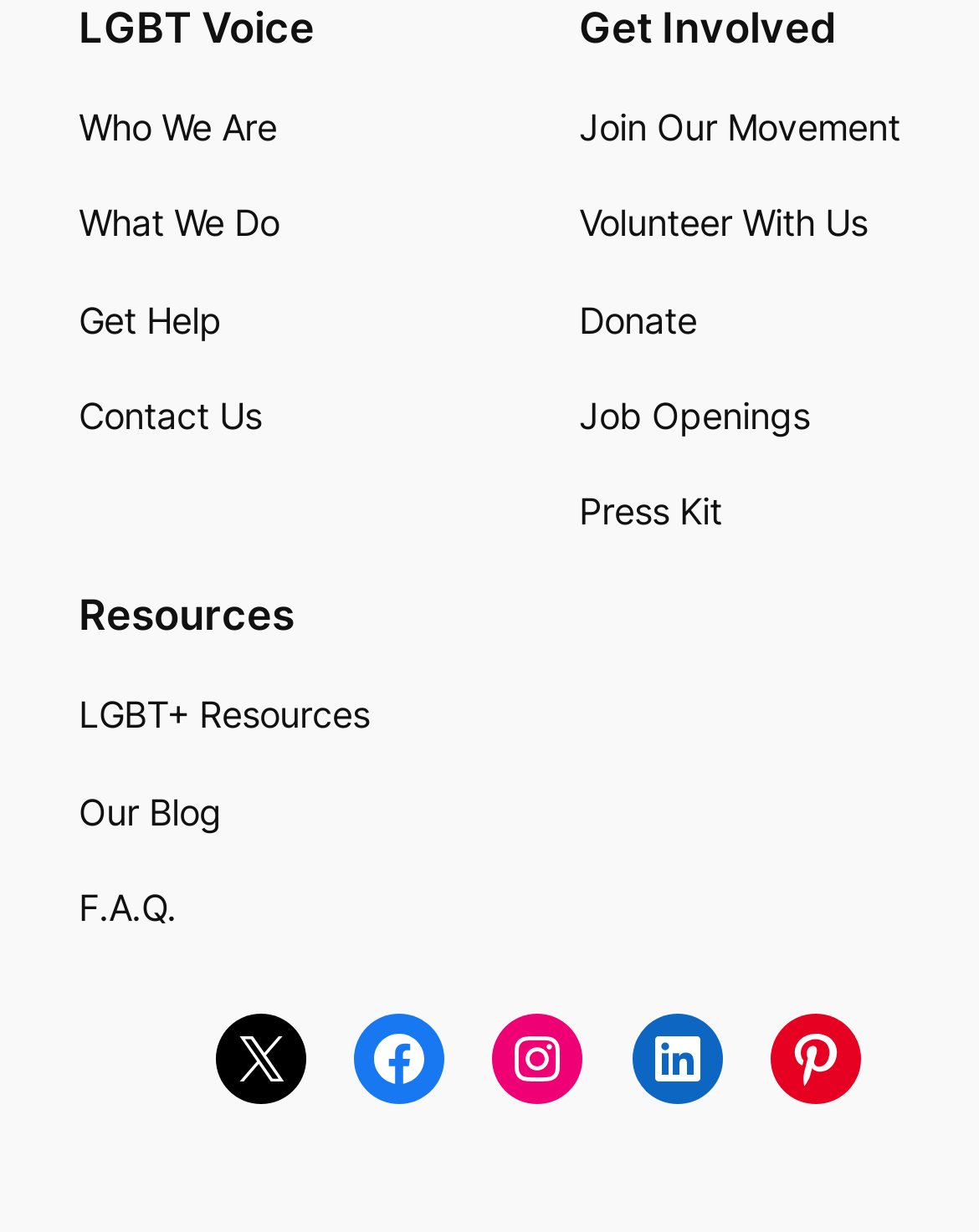Determine the bounding box coordinates of the area to click in order to meet this instruction: "Learn more about Job Openings".

[0.592, 0.316, 0.828, 0.361]